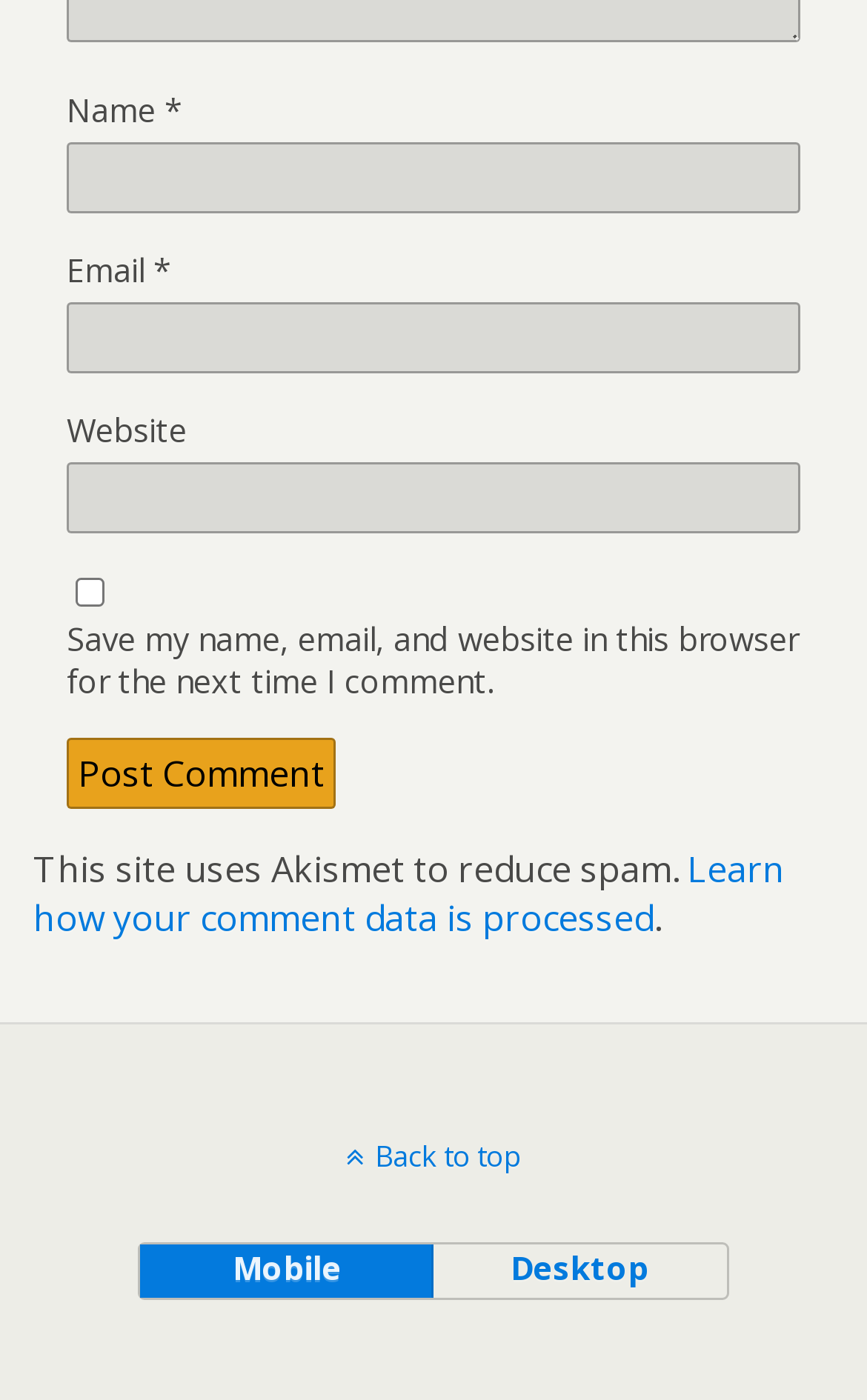Please provide a one-word or short phrase answer to the question:
What is the function of the checkbox?

Save comment data